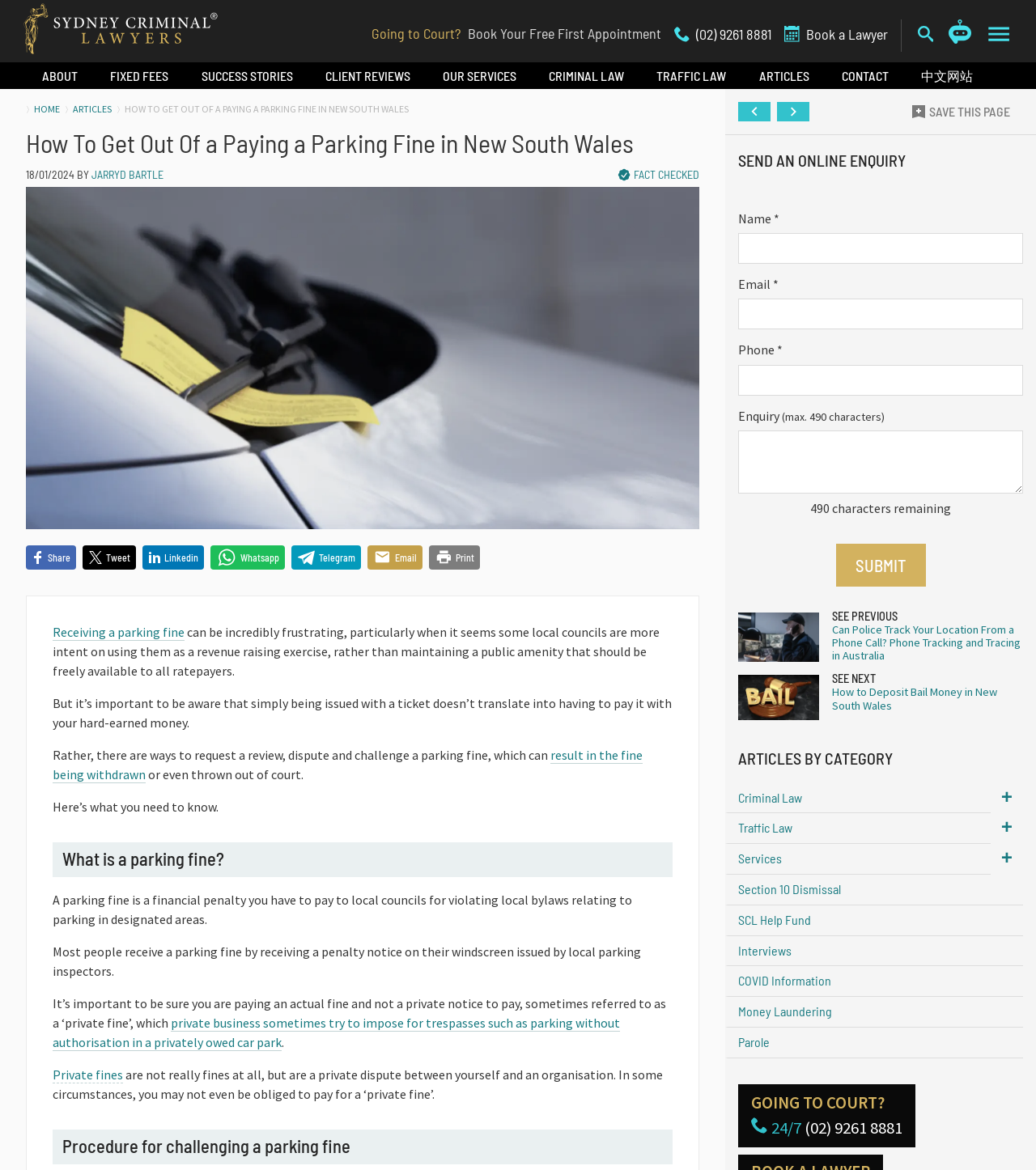Using the description "Telegram", locate and provide the bounding box of the UI element.

[0.281, 0.466, 0.348, 0.487]